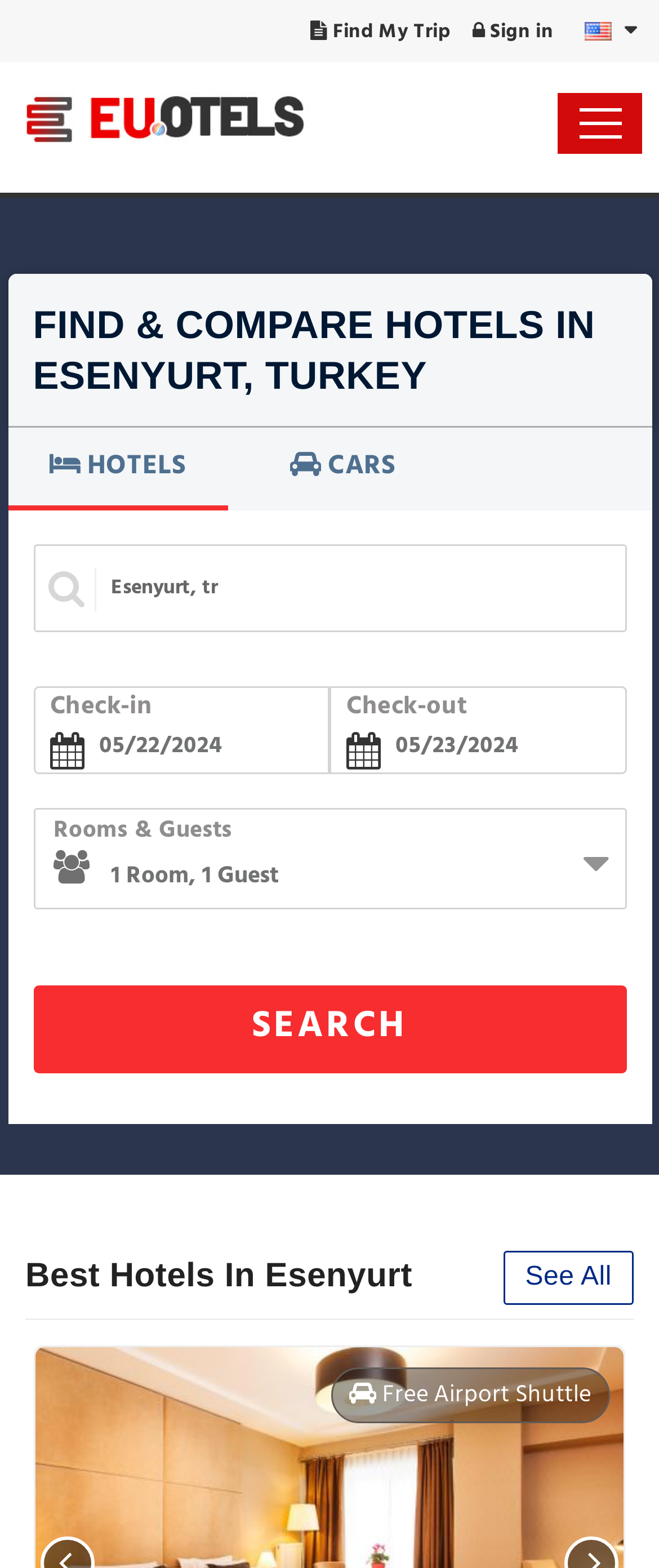Can you specify the bounding box coordinates of the area that needs to be clicked to fulfill the following instruction: "go to June 2023"?

None